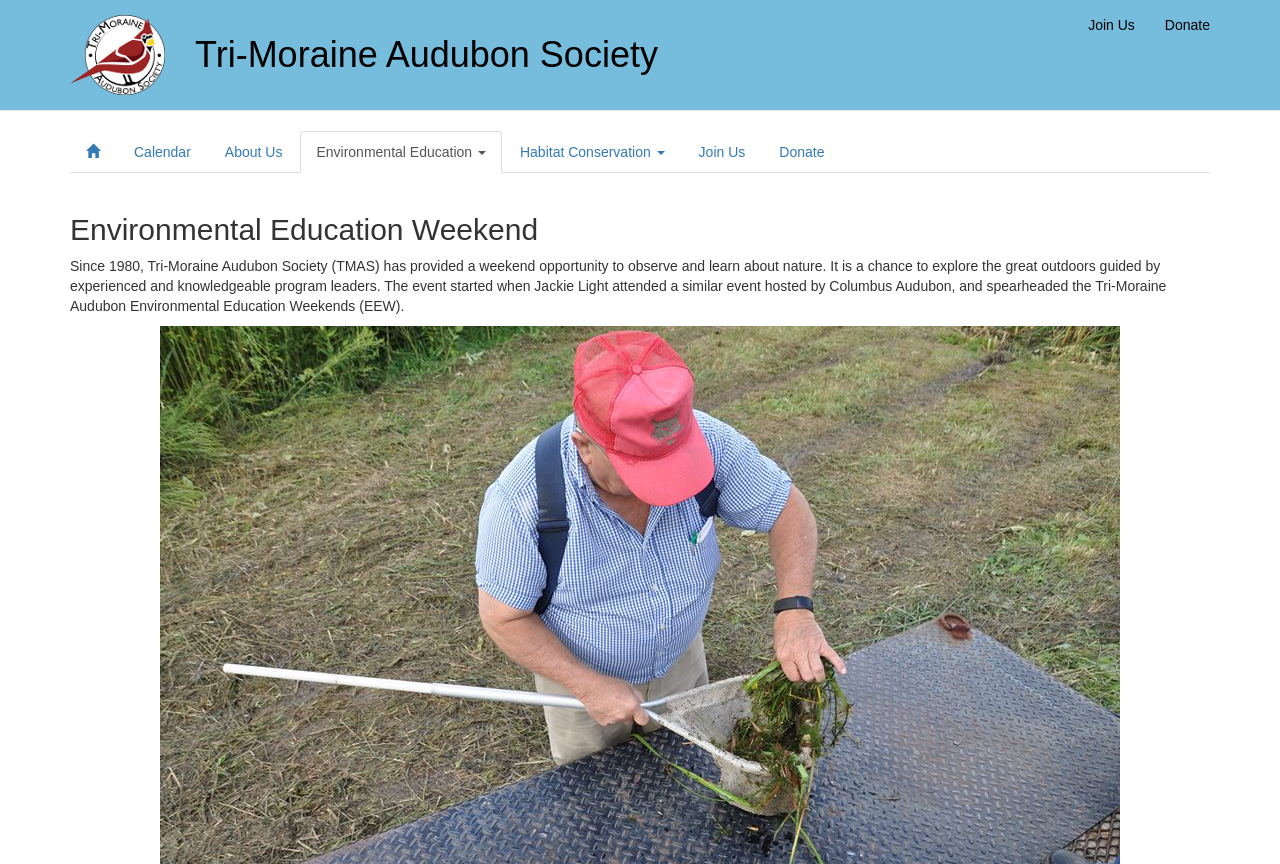Pinpoint the bounding box coordinates of the element you need to click to execute the following instruction: "Click the Brand link". The bounding box should be represented by four float numbers between 0 and 1, in the format [left, top, right, bottom].

[0.043, 0.0, 0.141, 0.127]